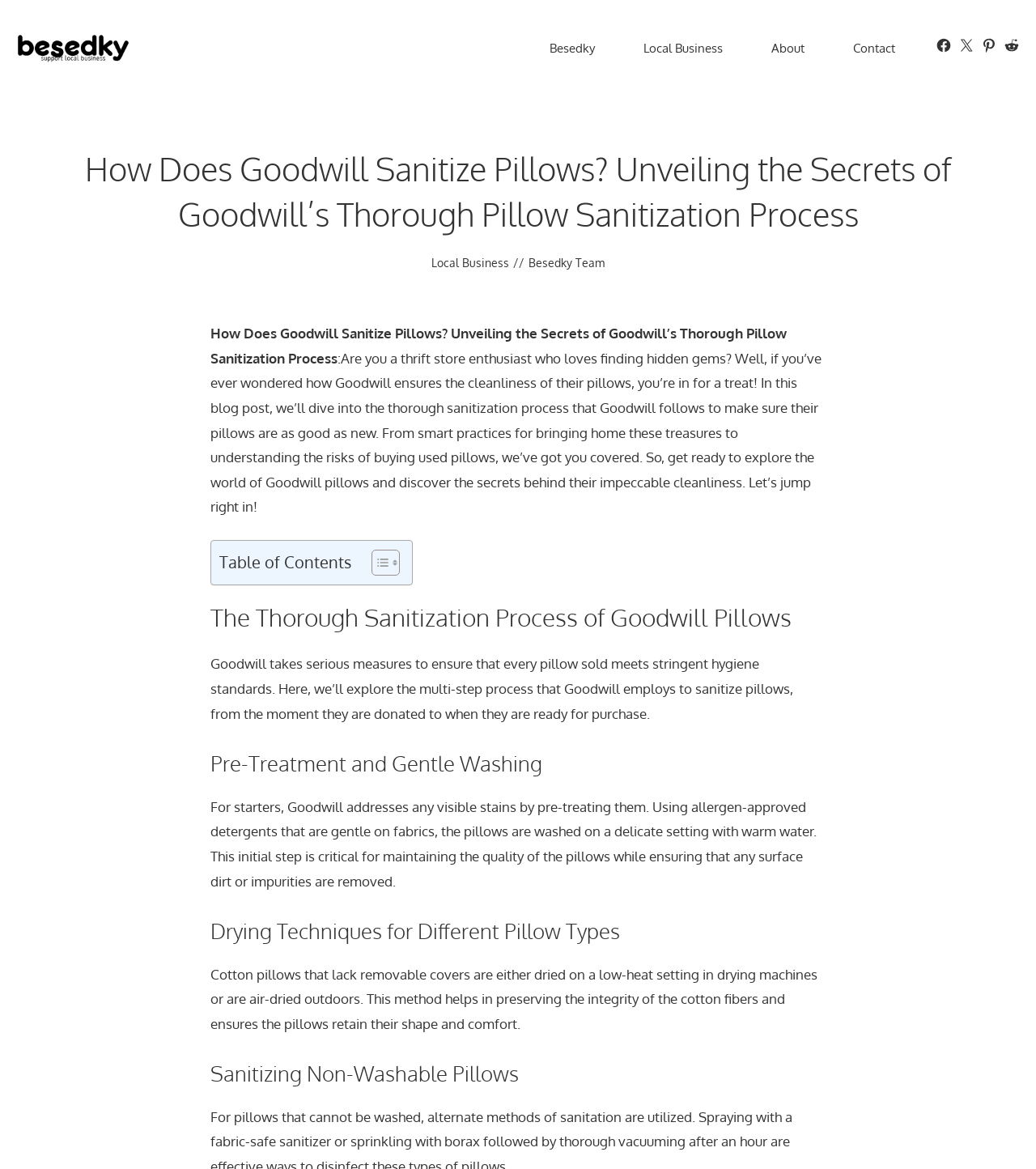Please provide a comprehensive response to the question below by analyzing the image: 
How many steps are involved in the sanitization process?

The blog post mentions multiple steps involved in the sanitization process, including pre-treatment and gentle washing, drying techniques for different pillow types, and sanitizing non-washable pillows.